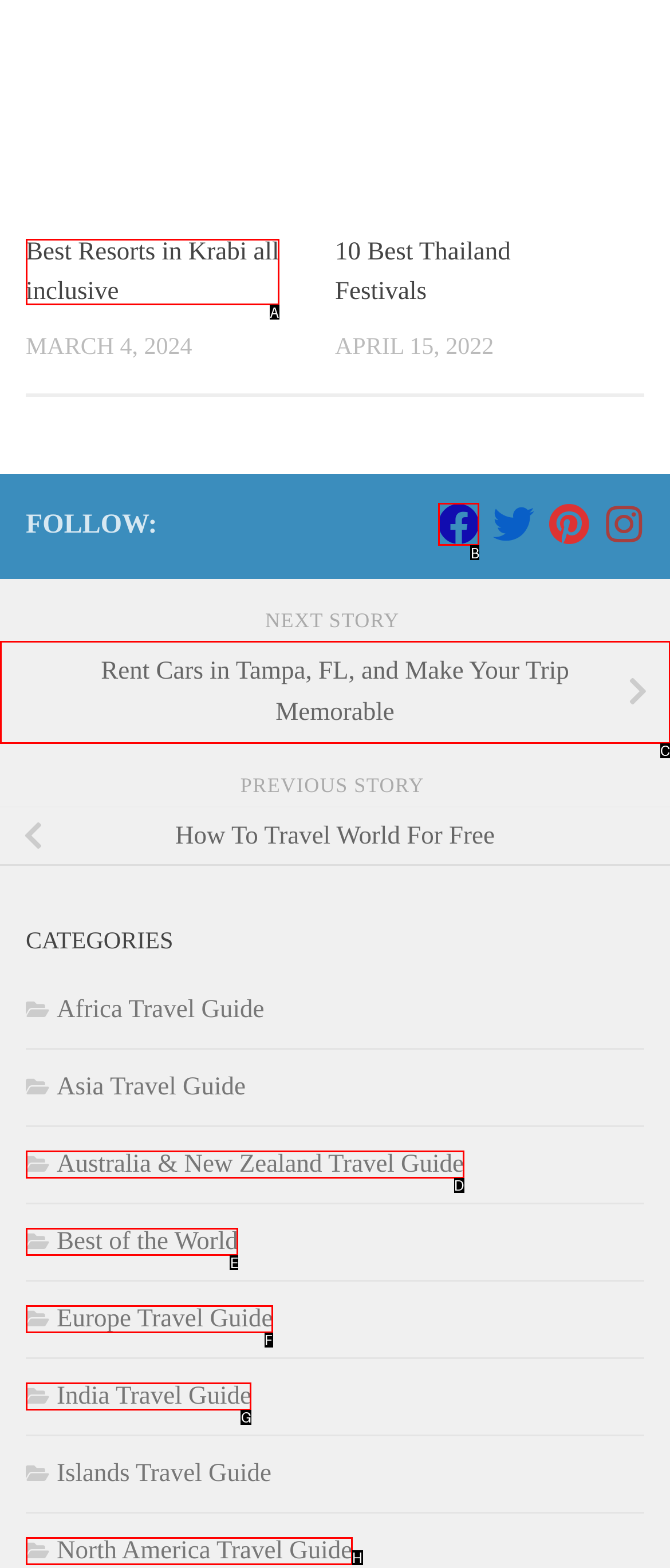Which UI element should be clicked to perform the following task: Follow us on Facebook? Answer with the corresponding letter from the choices.

B